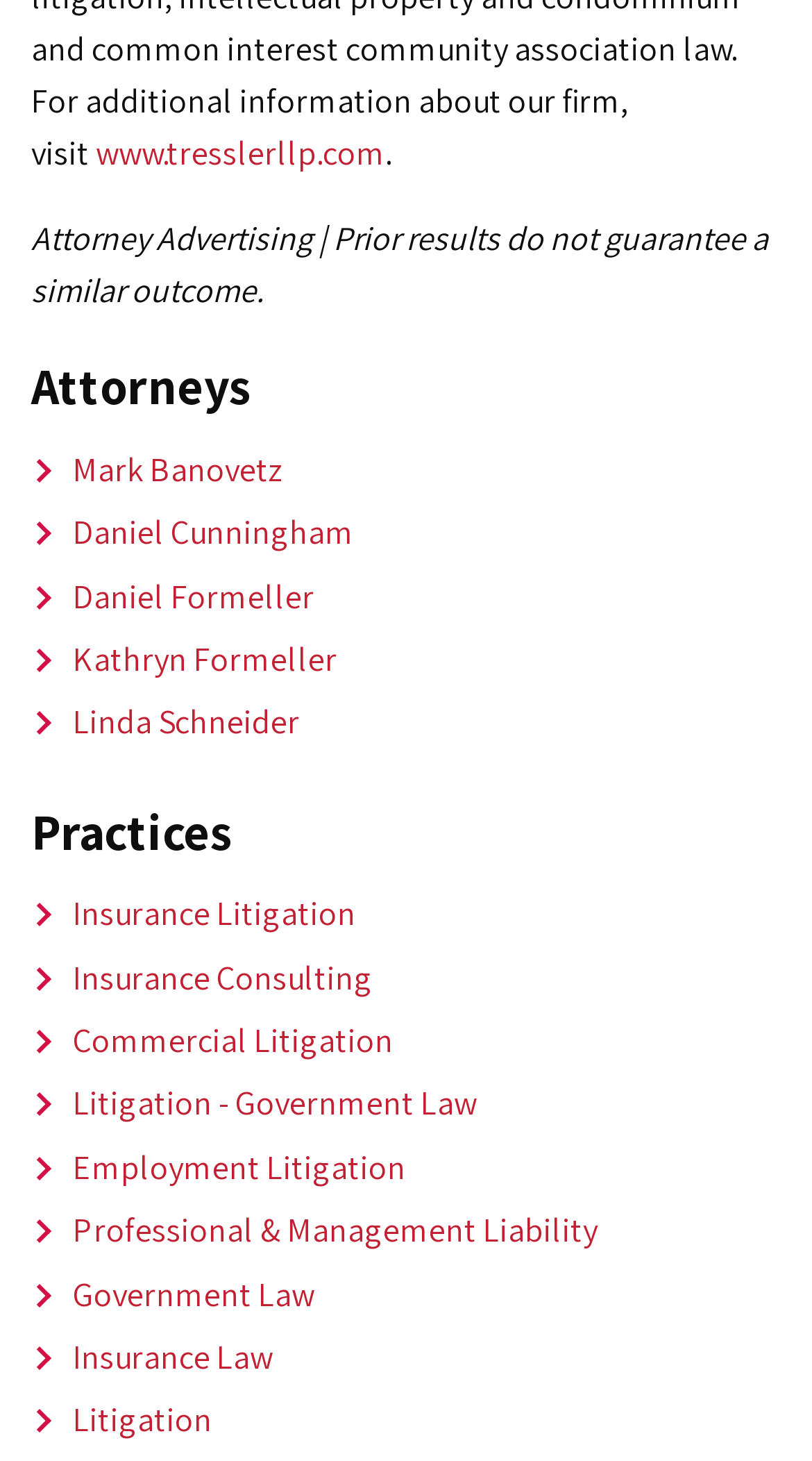Using the format (top-left x, top-left y, bottom-right x, bottom-right y), and given the element description, identify the bounding box coordinates within the screenshot: Litigation

[0.038, 0.957, 0.262, 0.989]